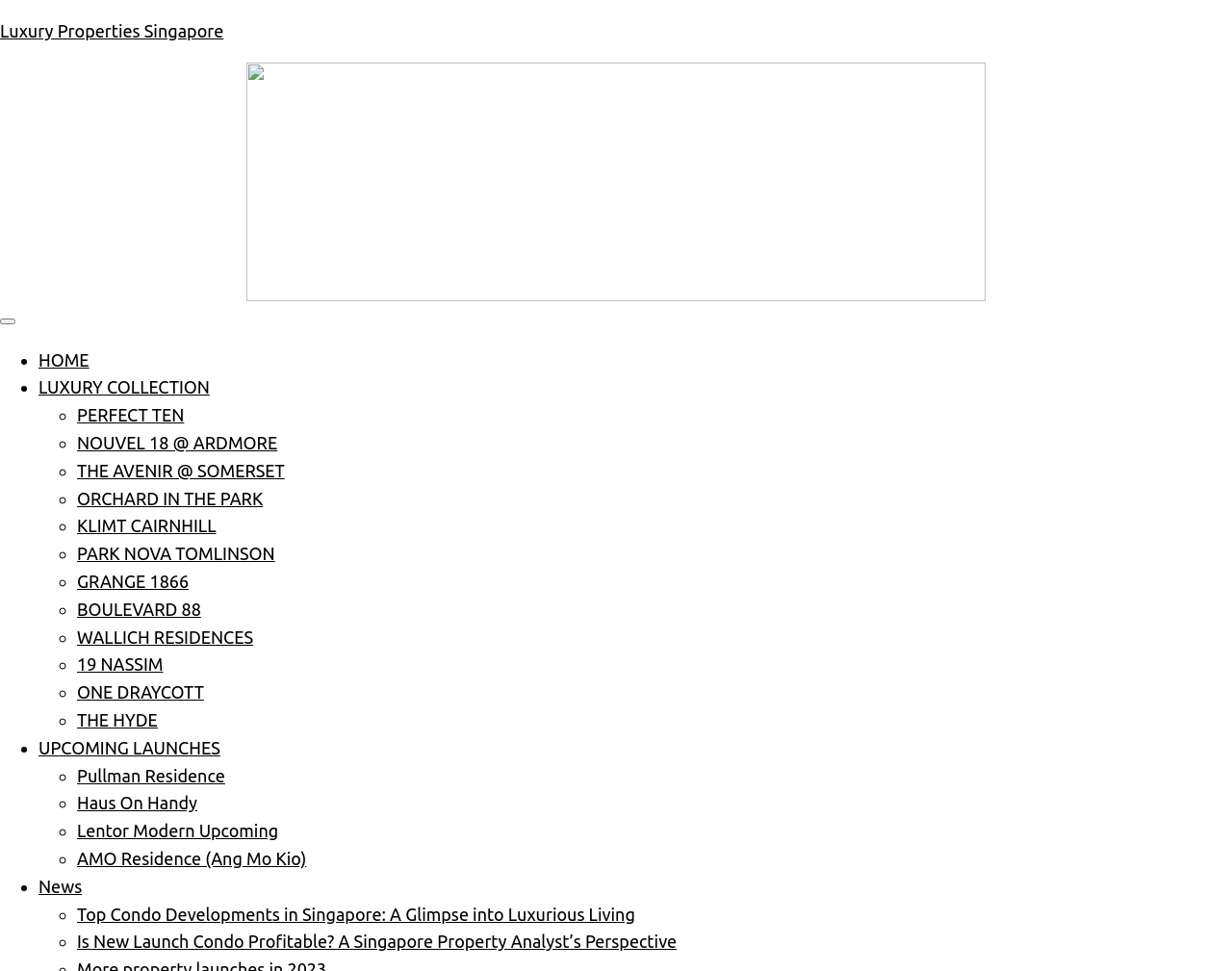Please provide a short answer using a single word or phrase for the question:
Is there a news section on this webpage?

Yes